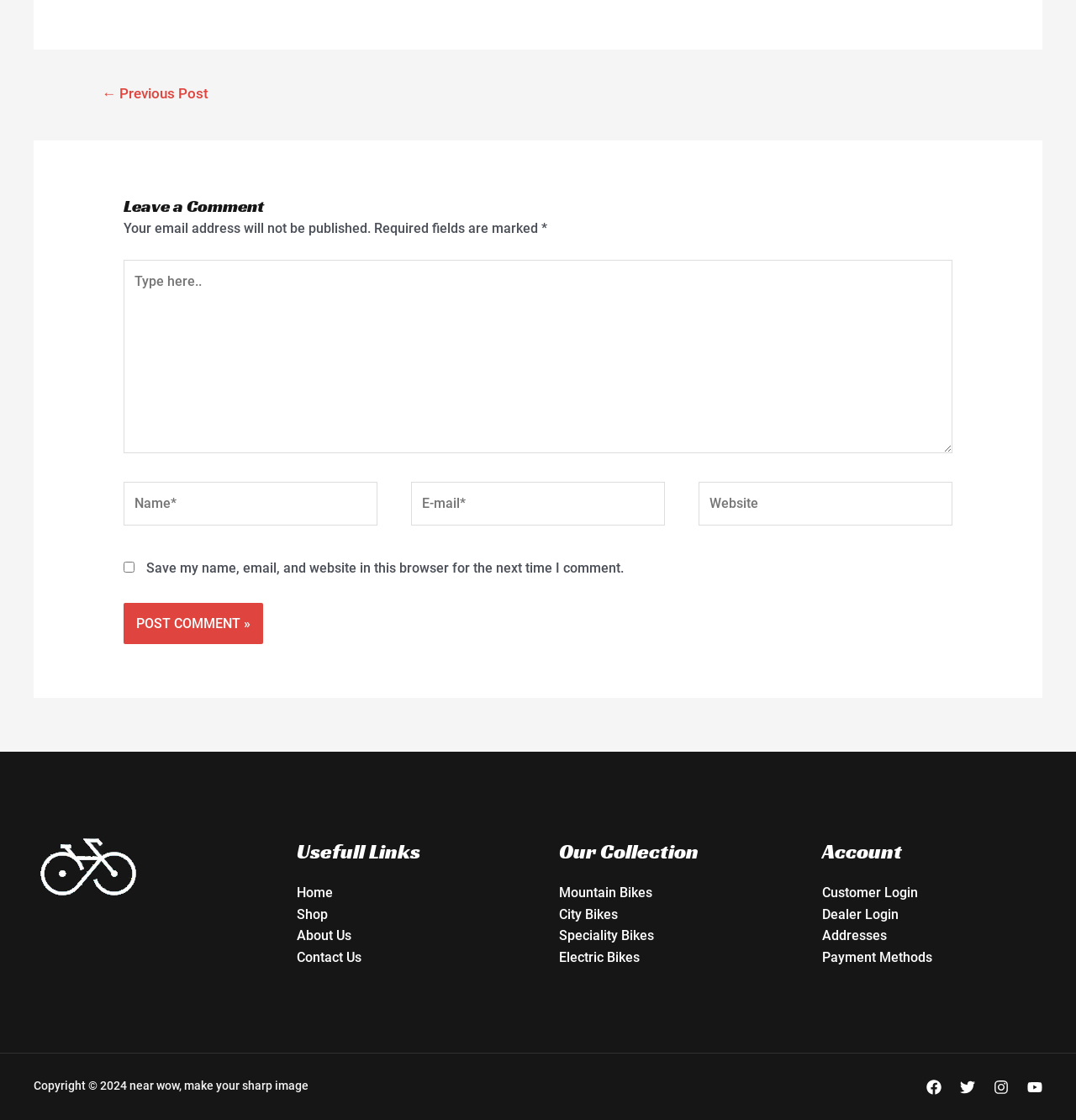Provide the bounding box coordinates for the area that should be clicked to complete the instruction: "Type here".

[0.115, 0.232, 0.885, 0.405]